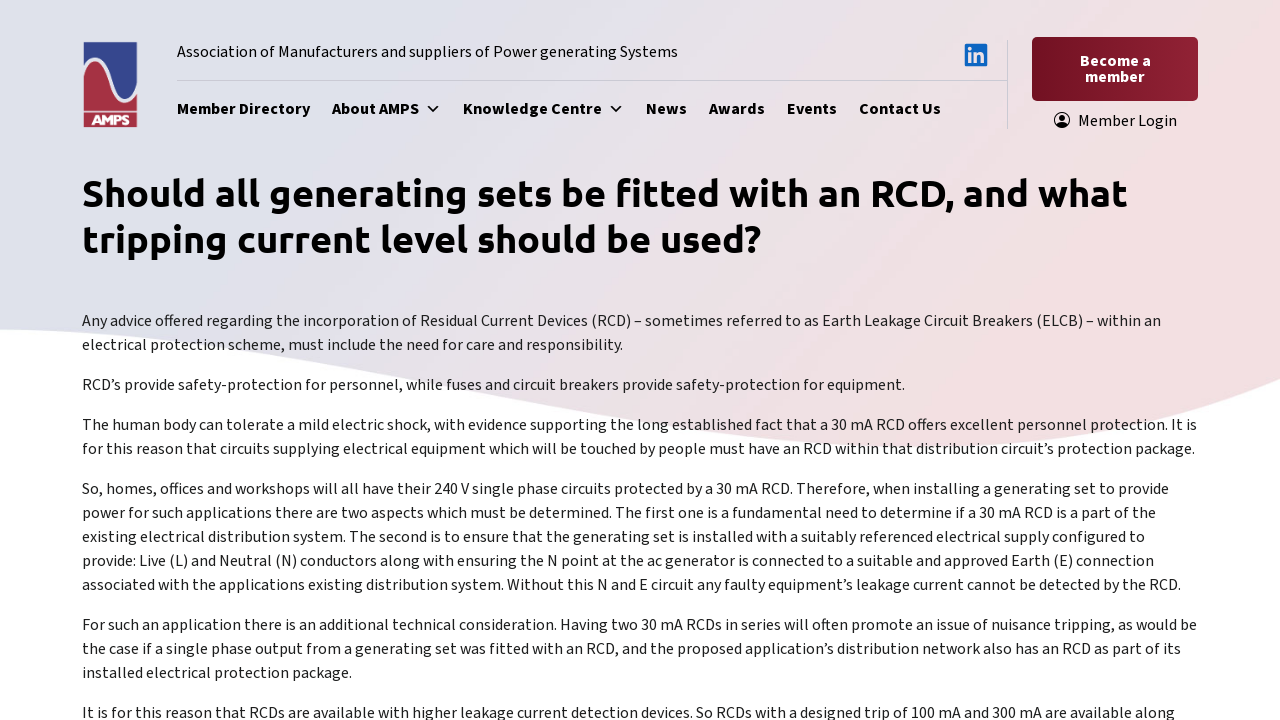Why is it important to determine if a 30 mA RCD is part of the existing electrical distribution system?
Please answer using one word or phrase, based on the screenshot.

To avoid nuisance tripping